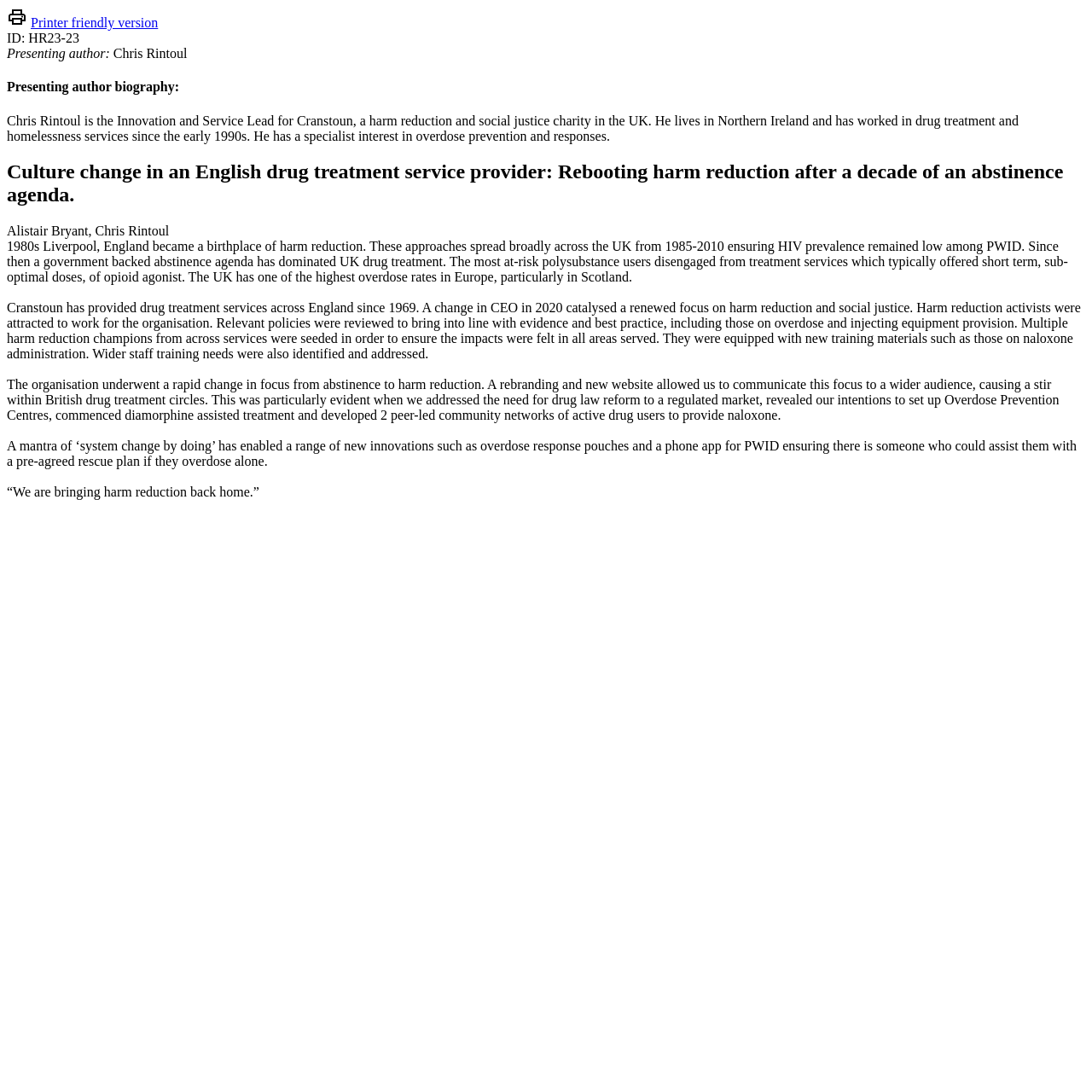What is the name of the charity mentioned?
Please respond to the question with a detailed and well-explained answer.

I found the answer by reading the biography of Chris Rintoul, which mentions that he is the Innovation and Service Lead for Cranstoun, a harm reduction and social justice charity in the UK.